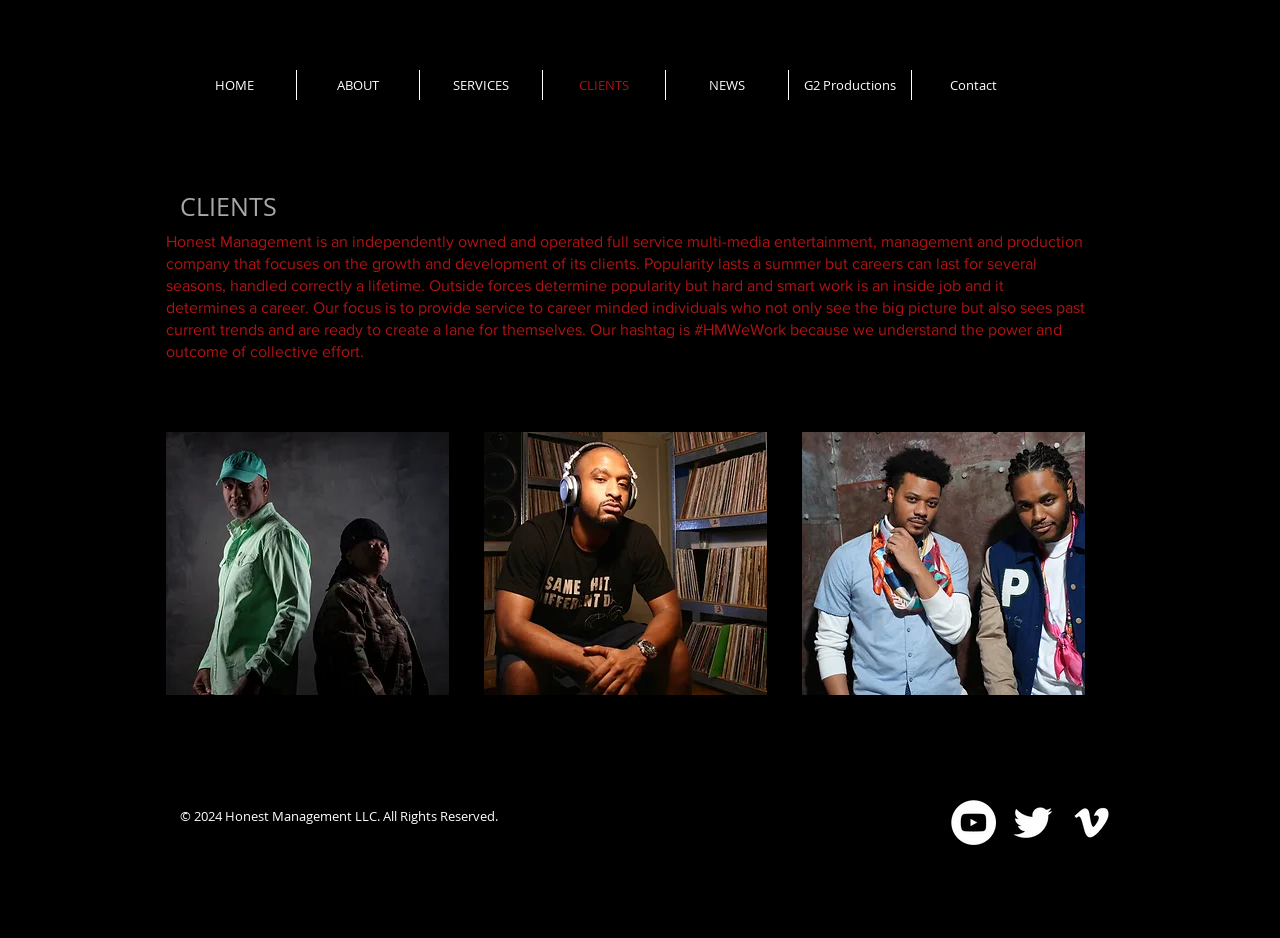Give a one-word or one-phrase response to the question:
What is the focus of Honest Management?

Career development